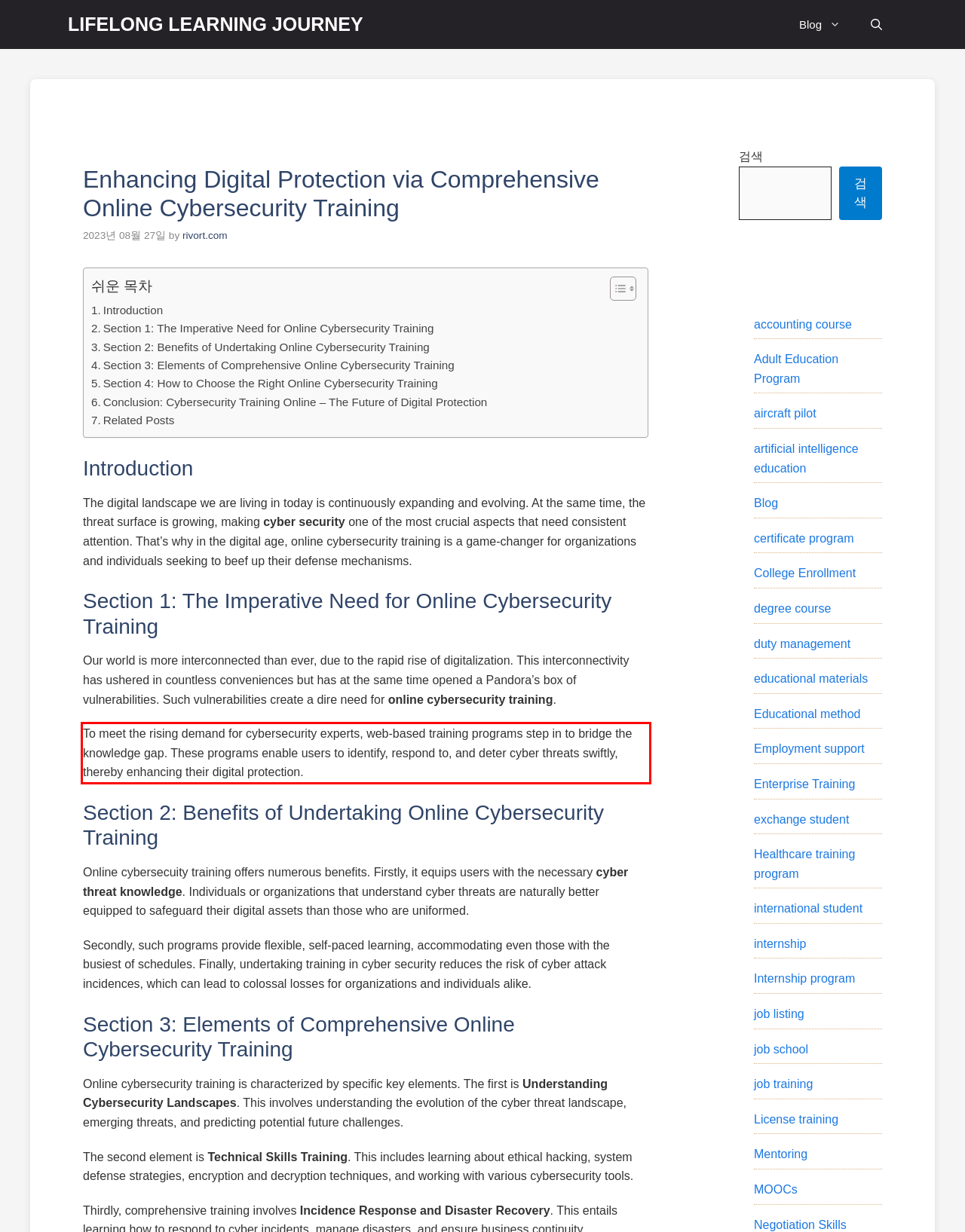Using OCR, extract the text content found within the red bounding box in the given webpage screenshot.

To meet the rising demand for cybersecurity experts, web-based training programs step in to bridge the knowledge gap. These programs enable users to identify, respond to, and deter cyber threats swiftly, thereby enhancing their digital protection.